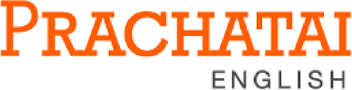Give a succinct answer to this question in a single word or phrase: 
What language is the content delivered in?

English